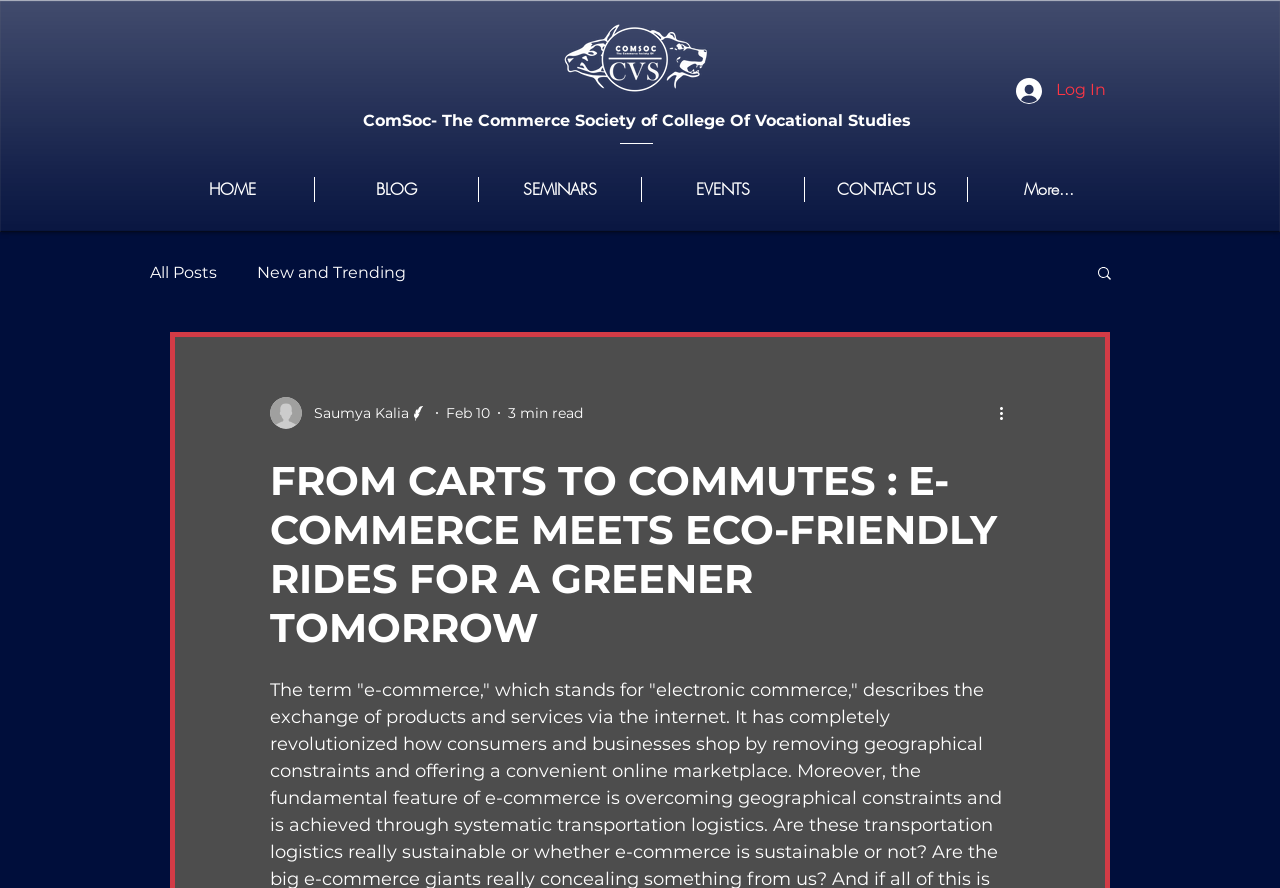Construct a comprehensive caption that outlines the webpage's structure and content.

This webpage appears to be a blog post or article from the Commerce Society of College Of Vocational Studies. At the top left corner, there is a logo image of BlackComsoc, accompanied by a smaller image of IMG_3341.PNG. On the top right corner, there is a "Log In" button. Below the logo, there is a heading that reads "ComSoc- The Commerce Society of College Of Vocational Studies".

The main navigation menu is located below the heading, with links to "HOME", "BLOG", "SEMINARS", "EVENTS", and "CONTACT US". There is also a "More..." option at the end of the navigation menu.

Below the navigation menu, there is a secondary navigation menu related to the blog, with links to "All Posts" and "New and Trending". A "Search" button is located on the right side of this secondary navigation menu.

The main content of the webpage is a blog post titled "FROM CARTS TO COMMUTES : E-COMMERCE MEETS ECO-FRIENDLY RIDES FOR A GREENER TOMORROW". The post includes an image of the writer, Saumya Kalia, along with the writer's title and the date of the post, "Feb 10". The post also indicates that it is a 3-minute read.

There are two buttons below the post, "More actions" and a share button. The "More actions" button is not pressed.